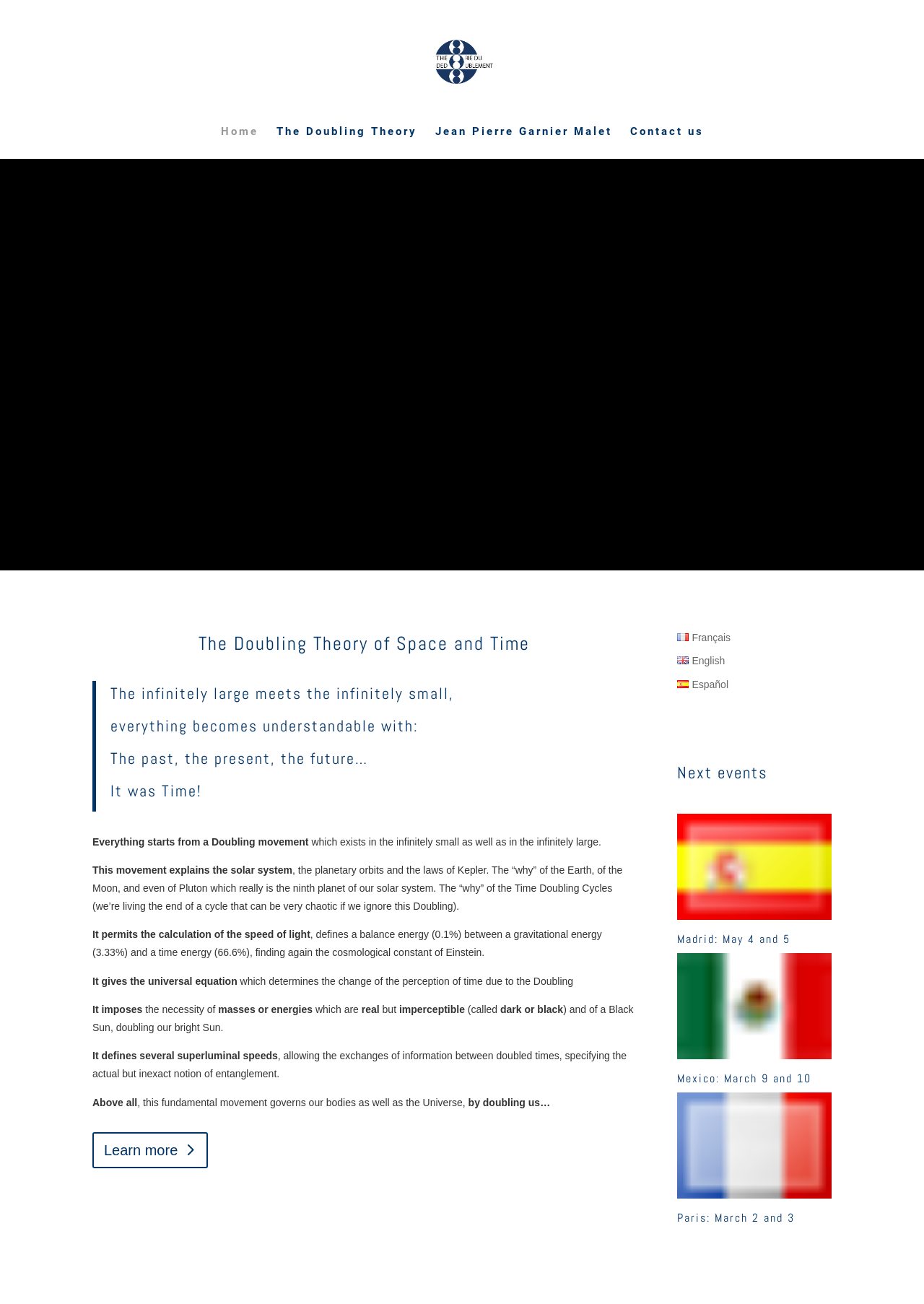Provide the bounding box coordinates of the section that needs to be clicked to accomplish the following instruction: "Click on the 'language' button."

None